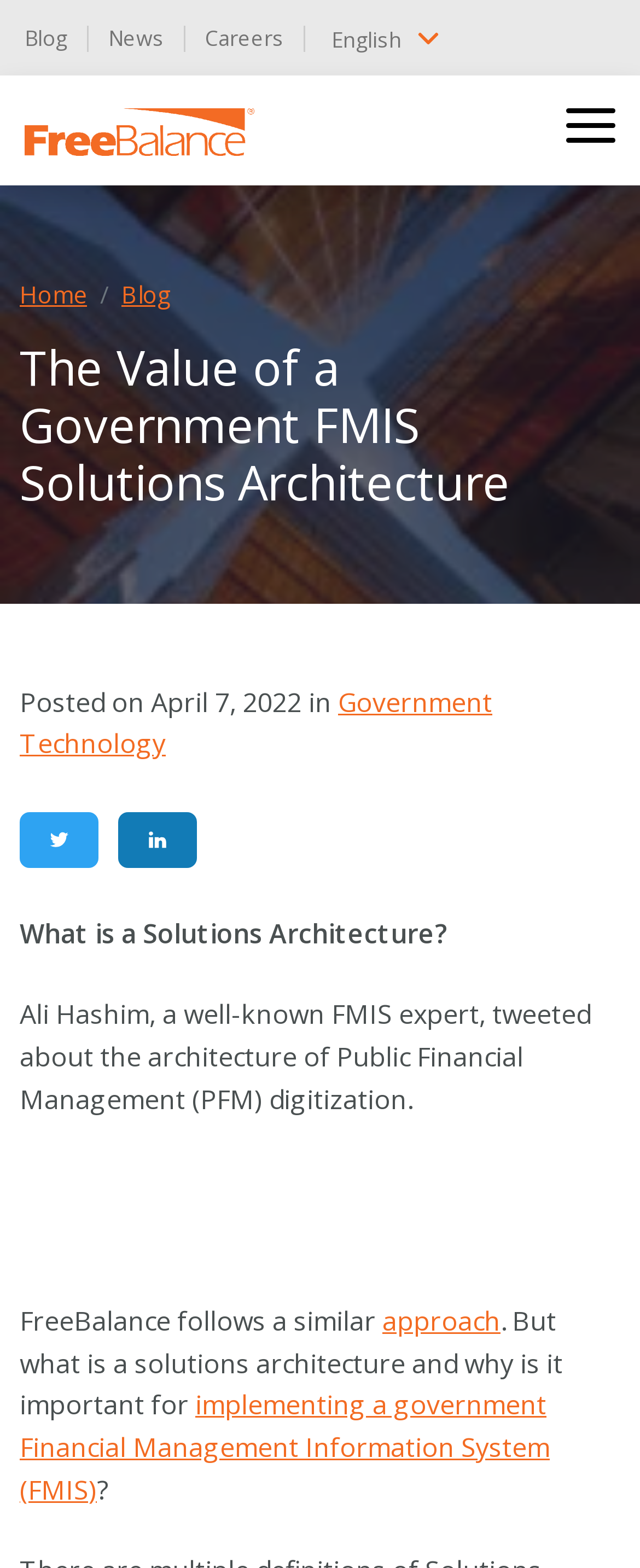Generate a comprehensive description of the webpage.

The webpage is about FreeBalance's approach to Financial Management Information System (FMIS) and Public Financial Management (PFM) projects, specifically discussing the concept of a "solutions architecture" template.

At the top of the page, there is a navigation bar with links to "Blog", "News", and "Careers", as well as a button to switch the language to English. The FreeBalance logo is also located at the top left corner.

Below the navigation bar, there is a large image that spans the entire width of the page, with a class label "The Value of a Government FMIS Solutions Architecture".

The main content of the page is divided into sections. The first section has a heading "The Value of a Government FMIS Solutions Architecture" and includes a breadcrumb navigation with links to "Home" and "Blog". Below the heading, there is a paragraph of text that mentions the date "April 7, 2022" and a category "Government Technology". There are also social media links to share the content on Twitter and LinkedIn.

The next section starts with a question "What is a Solutions Architecture?" and includes a block of text that discusses the concept of solutions architecture in the context of FMIS and PFM digitization. The text mentions an expert named Ali Hashim and includes a link to a related approach.

Further down the page, there is a figure or image, followed by another block of text that continues the discussion on solutions architecture and its importance for implementing a government Financial Management Information System (FMIS). The text includes links to related concepts and ends with a question mark.

Overall, the webpage is focused on providing information and insights on the concept of solutions architecture in the context of FMIS and PFM projects, with a focus on FreeBalance's approach.